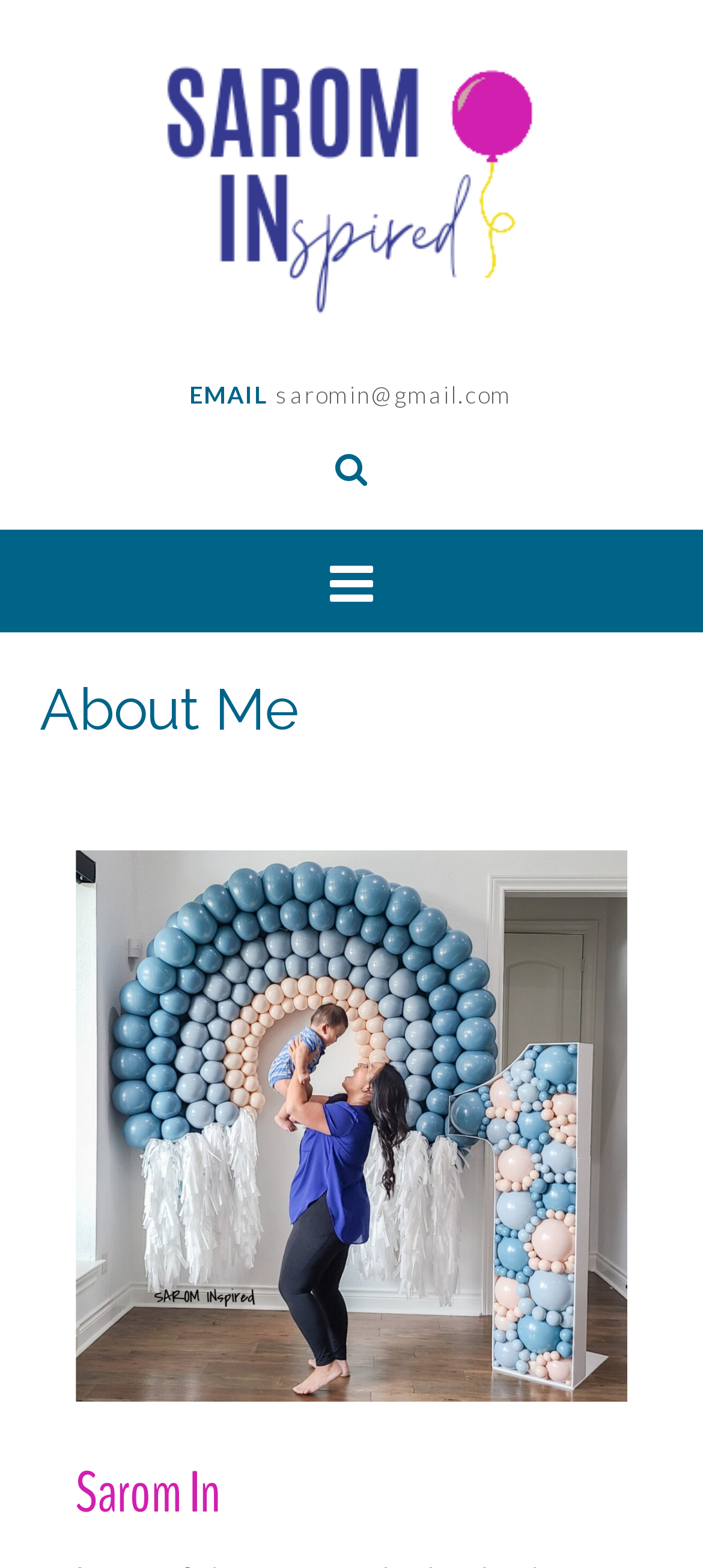Please give a succinct answer using a single word or phrase:
What is the purpose of the search icon?

To search the website